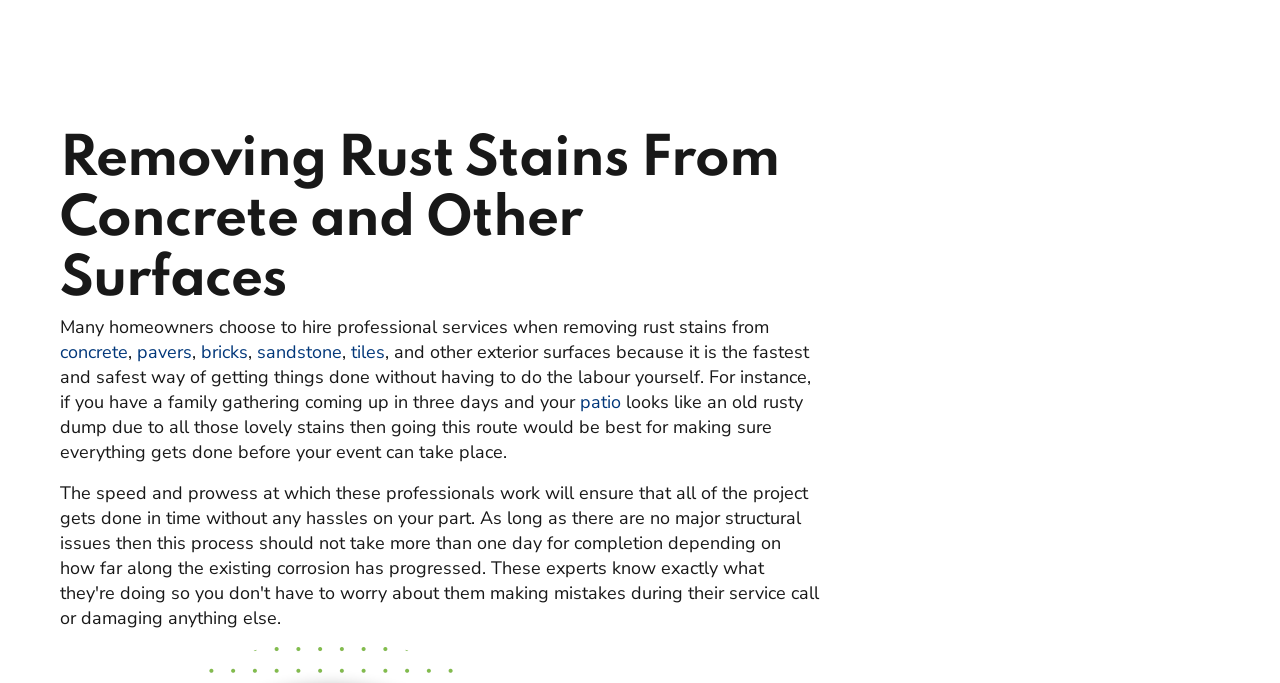What is the benefit of hiring a professional to remove rust stains?
Using the information from the image, provide a comprehensive answer to the question.

The text suggests that hiring a professional to remove rust stains ensures that everything gets done before a specific event, such as a family gathering, which implies that the homeowner can rely on the professional to complete the task on time.